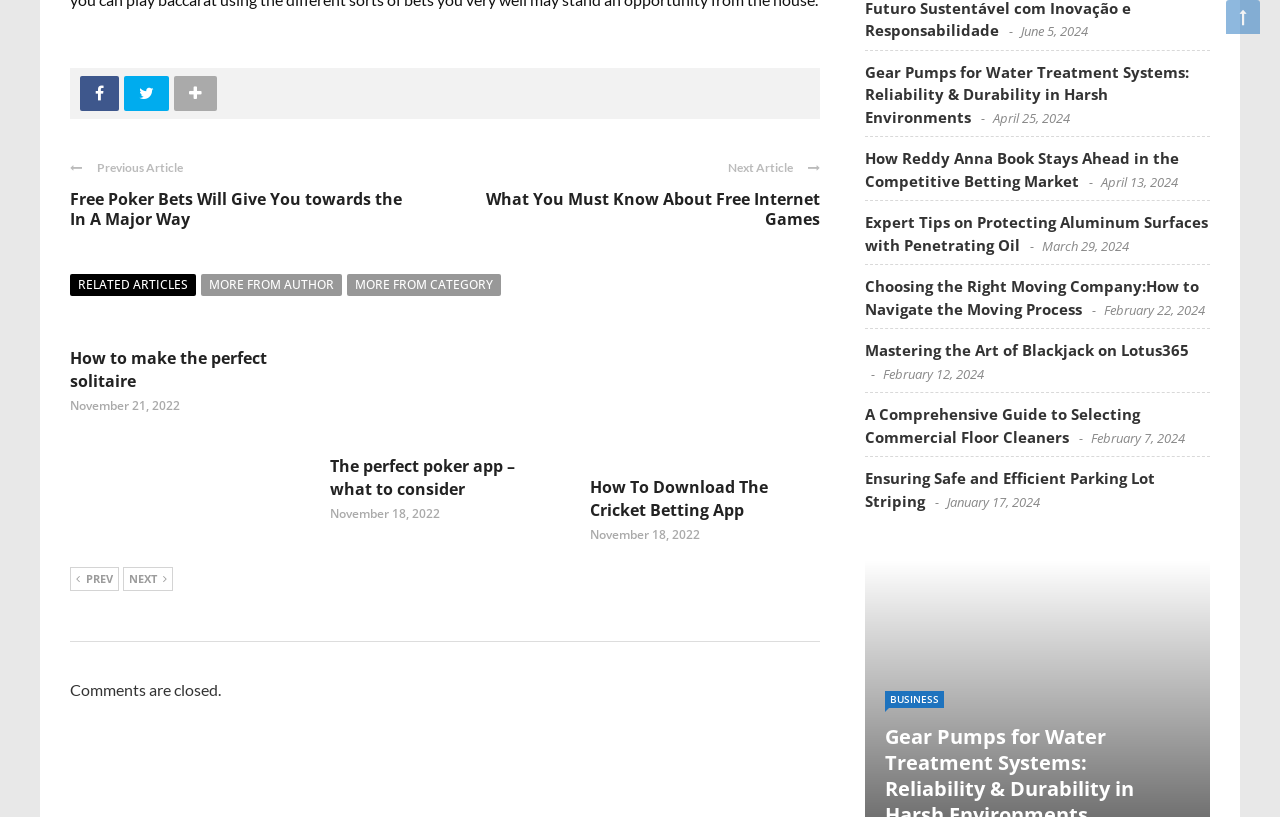Look at the image and give a detailed response to the following question: How many 'RELATED ARTICLES' links are present?

There is one 'RELATED ARTICLES' link present on the webpage, which can be identified by the link element with the text 'RELATED ARTICLES'. This element is located in the middle of the webpage, indicating that it is a link to related articles.